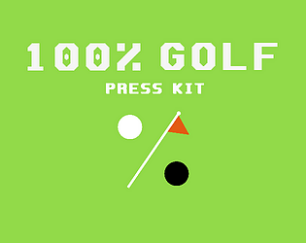Answer the following inquiry with a single word or phrase:
What shape marks the flag in the golf scene?

Red triangle